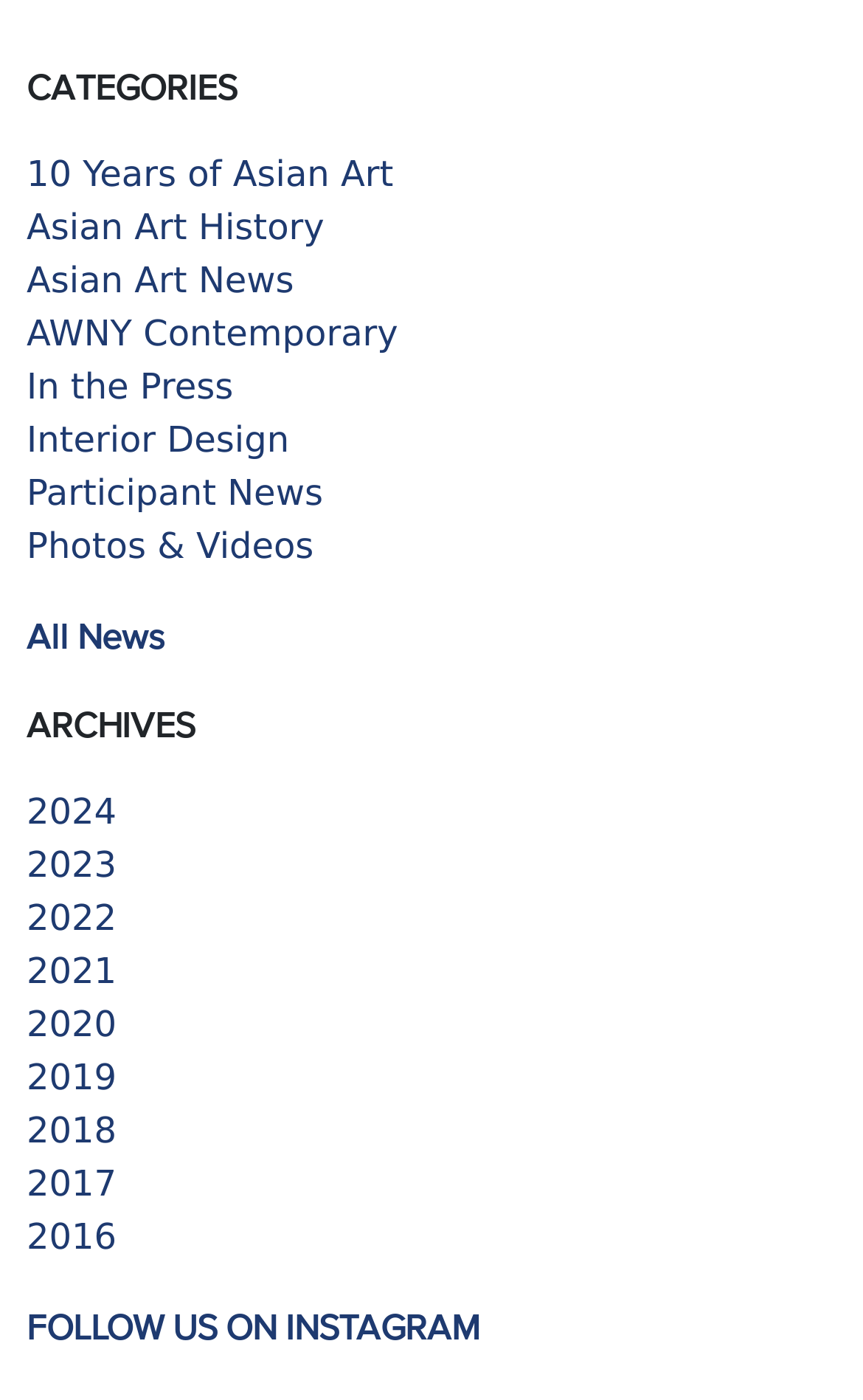How many years are listed in the archives section?
Utilize the image to construct a detailed and well-explained answer.

The archives section lists years from 2016 to 2024, which are 9 years in total. These links are located at the bottom of the webpage with bounding boxes ranging from [0.031, 0.564, 0.135, 0.594] to [0.031, 0.933, 0.135, 0.961].